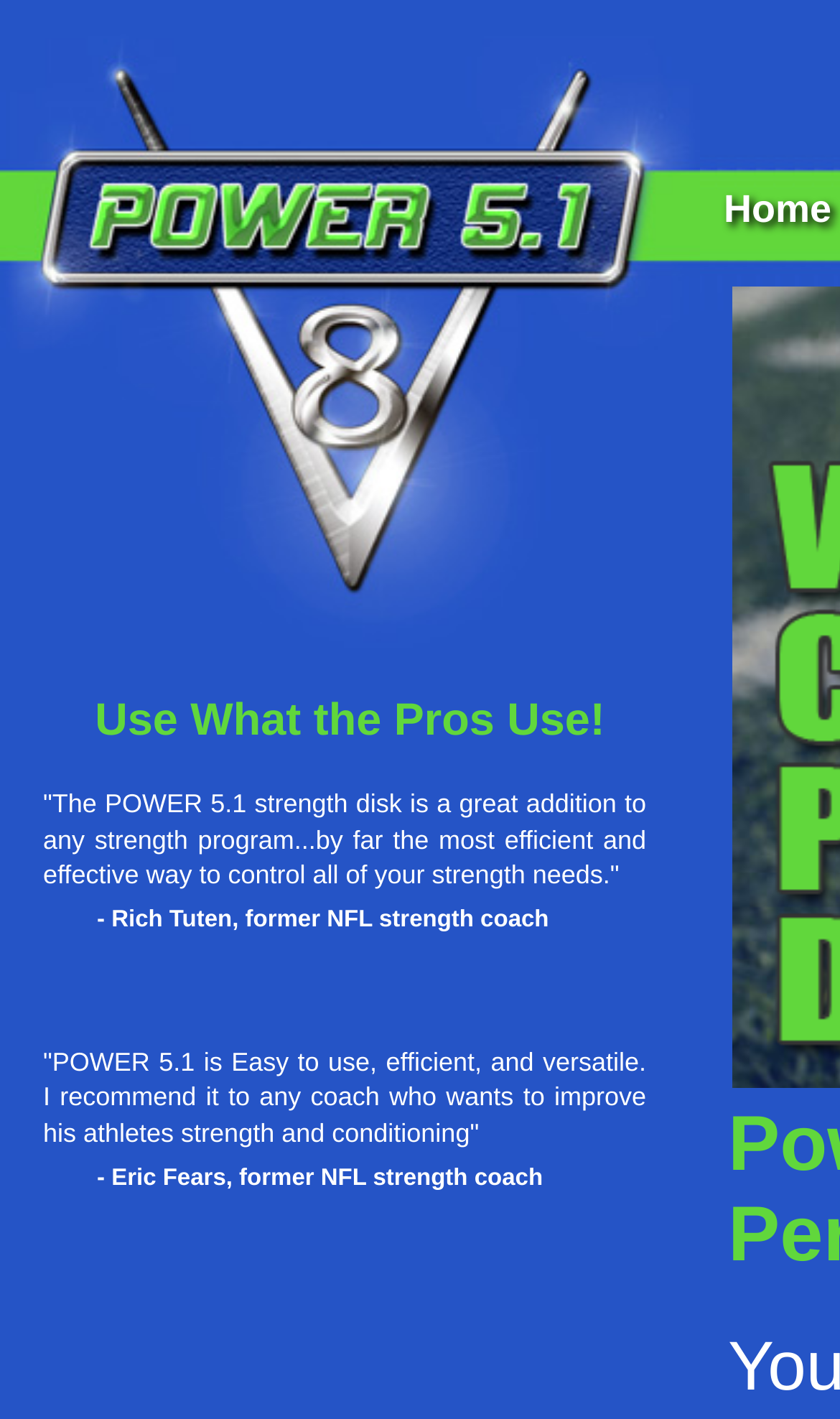Given the content of the image, can you provide a detailed answer to the question?
What is the profession of Rich Tuten?

The profession of Rich Tuten can be determined by looking at the StaticText element with the text '- Rich Tuten, former NFL strength coach', which indicates that Rich Tuten is a former NFL strength coach.